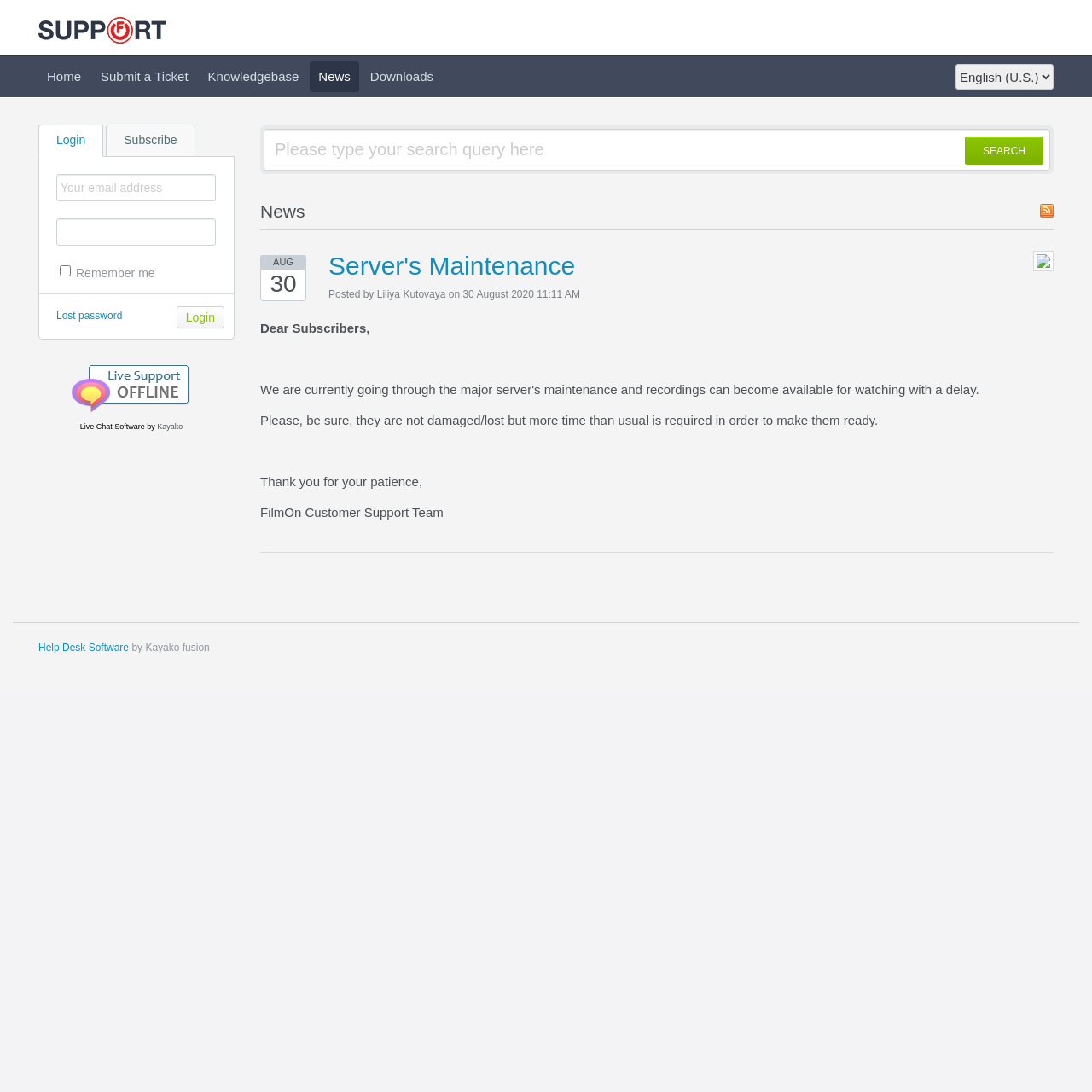What is the topic of the news article?
Refer to the screenshot and respond with a concise word or phrase.

Server's Maintenance